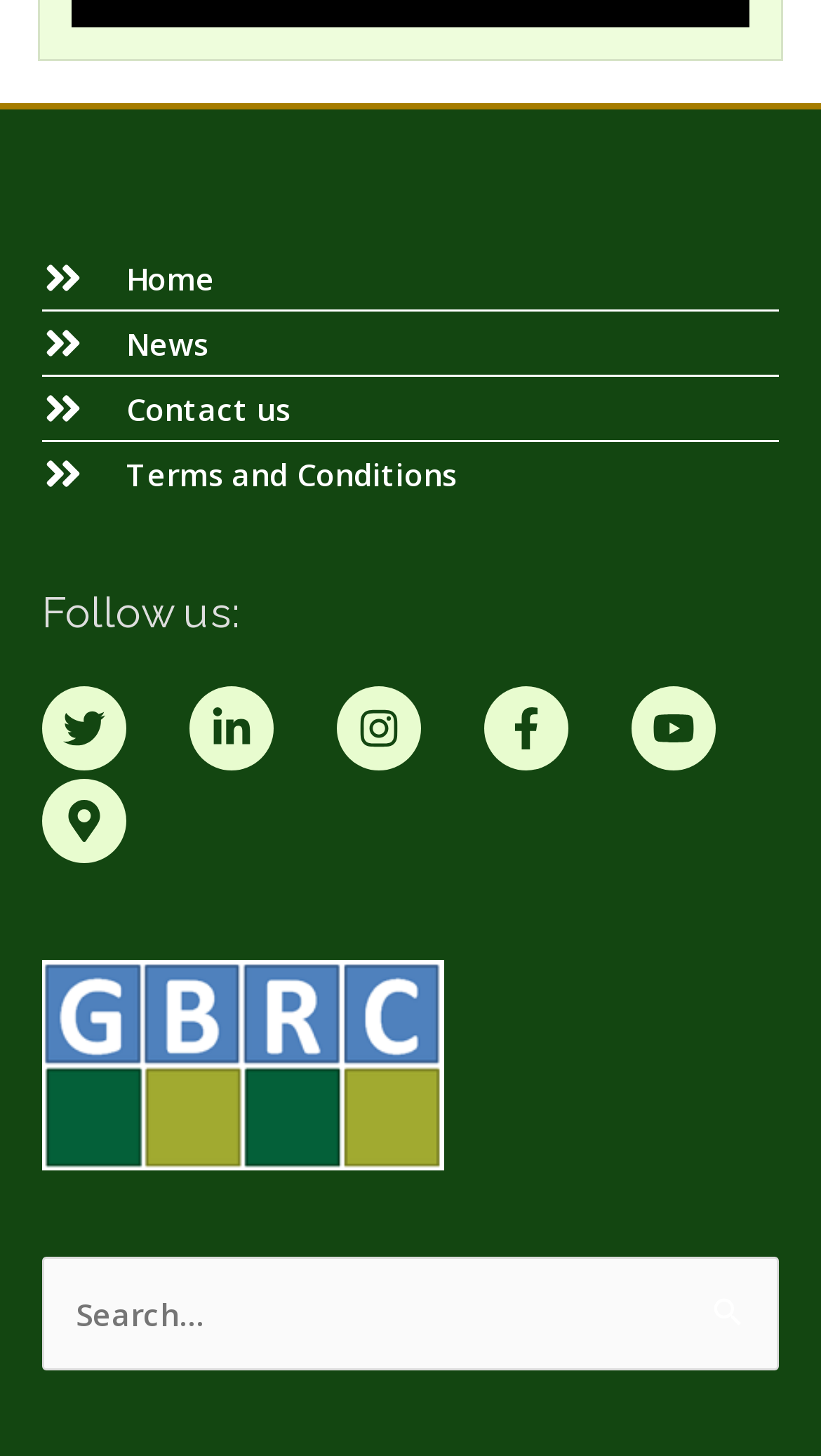Specify the bounding box coordinates of the element's area that should be clicked to execute the given instruction: "Go to Contact us". The coordinates should be four float numbers between 0 and 1, i.e., [left, top, right, bottom].

[0.154, 0.266, 0.354, 0.295]